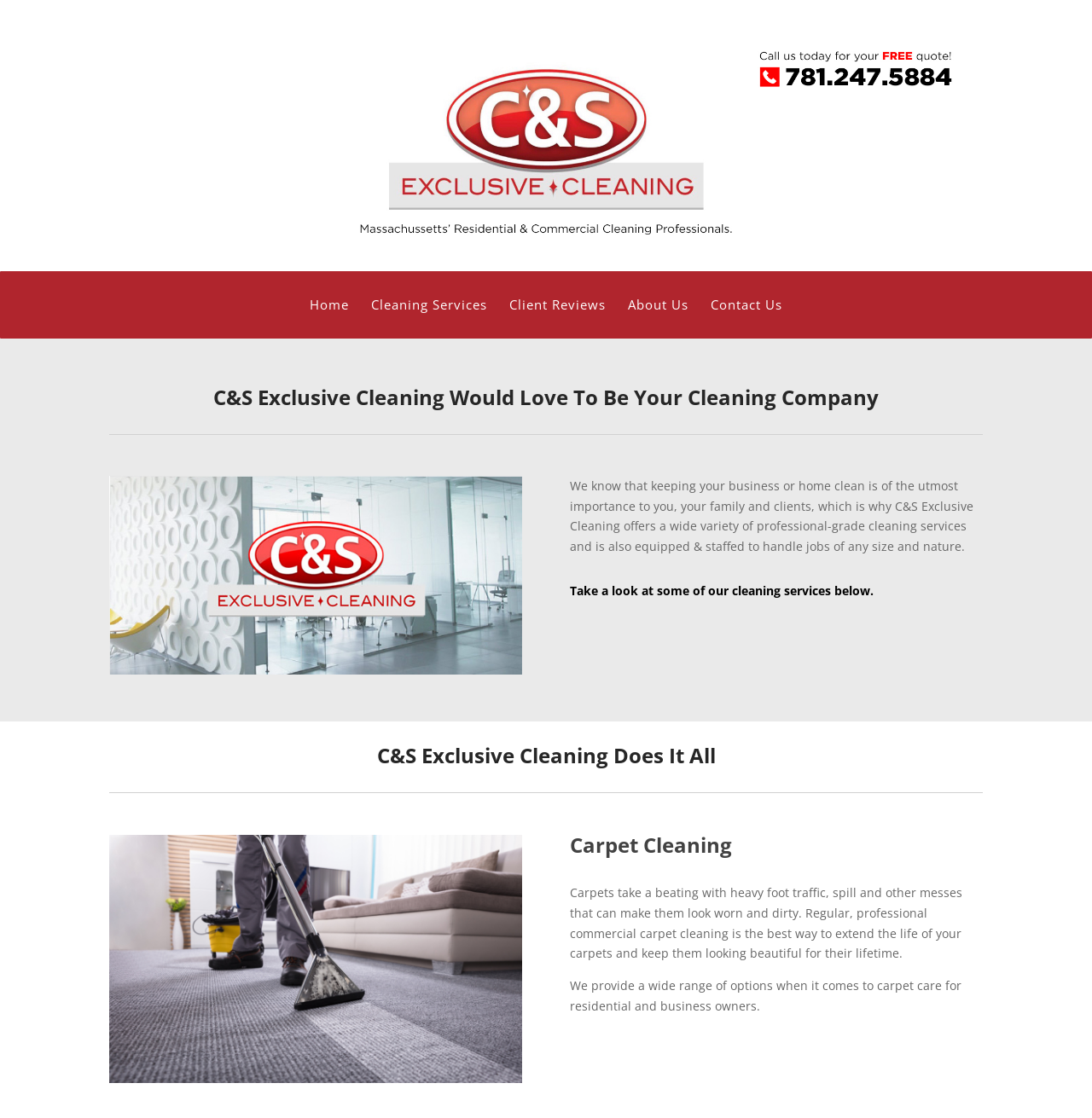Identify the bounding box of the HTML element described here: "About Us". Provide the coordinates as four float numbers between 0 and 1: [left, top, right, bottom].

[0.575, 0.264, 0.63, 0.303]